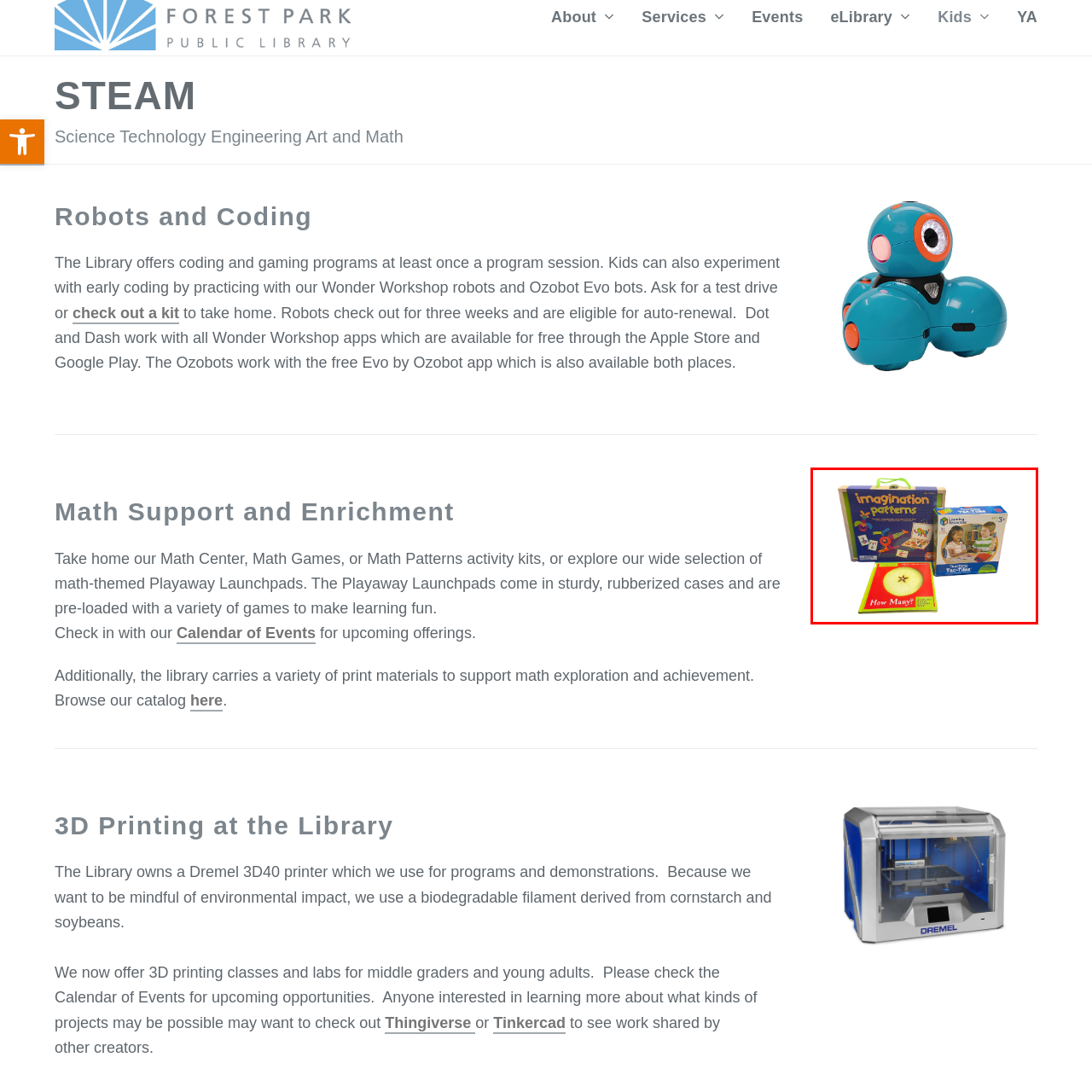Observe the image within the red boundary, What is the purpose of the 'Teaching Tac-Tiles' set? Respond with a one-word or short phrase answer.

Promoting hands-on interaction and cognitive development